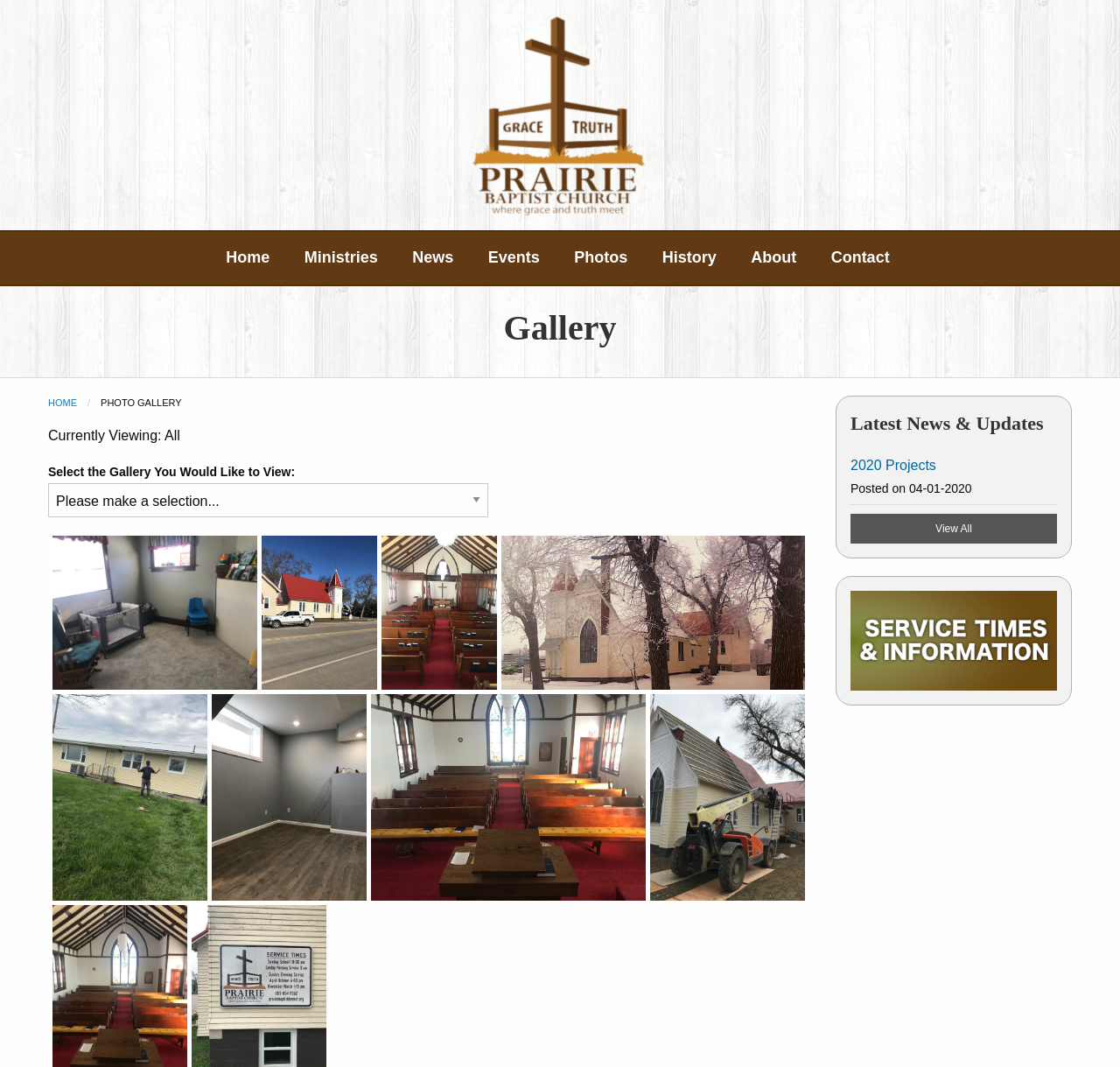Given the description: "News", determine the bounding box coordinates of the UI element. The coordinates should be formatted as four float numbers between 0 and 1, [left, top, right, bottom].

[0.368, 0.233, 0.405, 0.249]